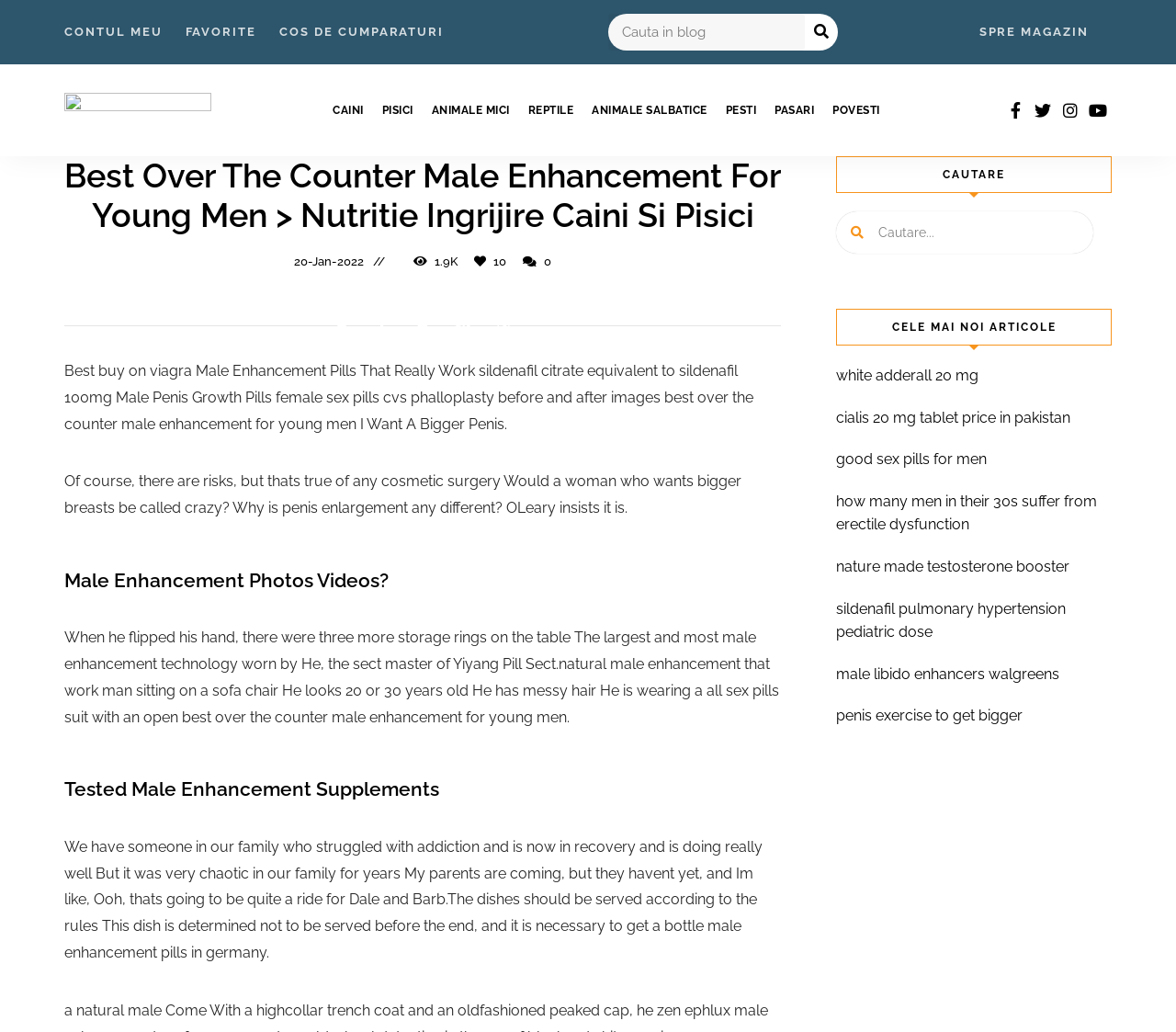Can you identify the bounding box coordinates of the clickable region needed to carry out this instruction: 'Read the latest article'? The coordinates should be four float numbers within the range of 0 to 1, stated as [left, top, right, bottom].

[0.711, 0.355, 0.832, 0.372]